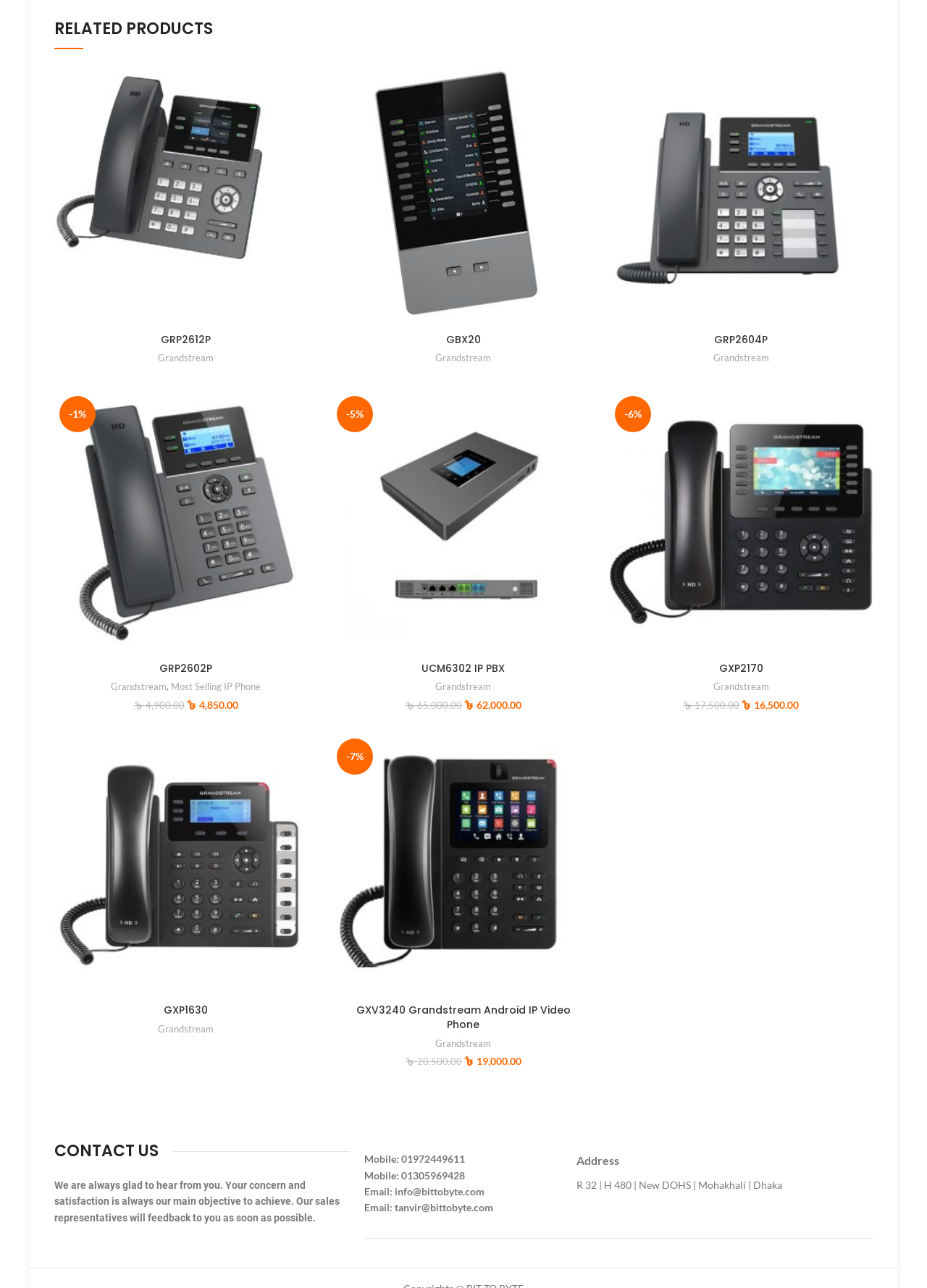Using the description "parent_node: Compare", predict the bounding box of the relevant HTML element.

[0.059, 0.048, 0.342, 0.253]